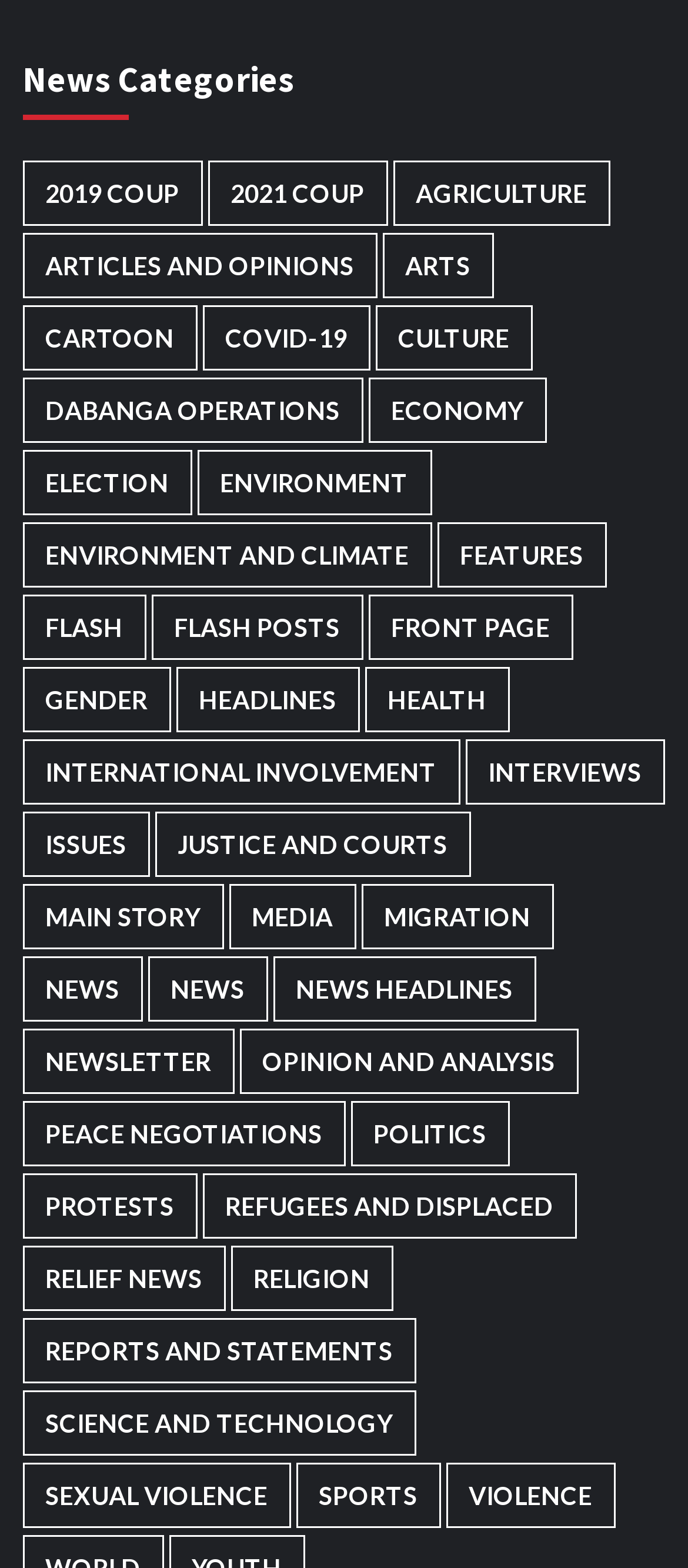How many categories are there?
Respond to the question with a single word or phrase according to the image.

34